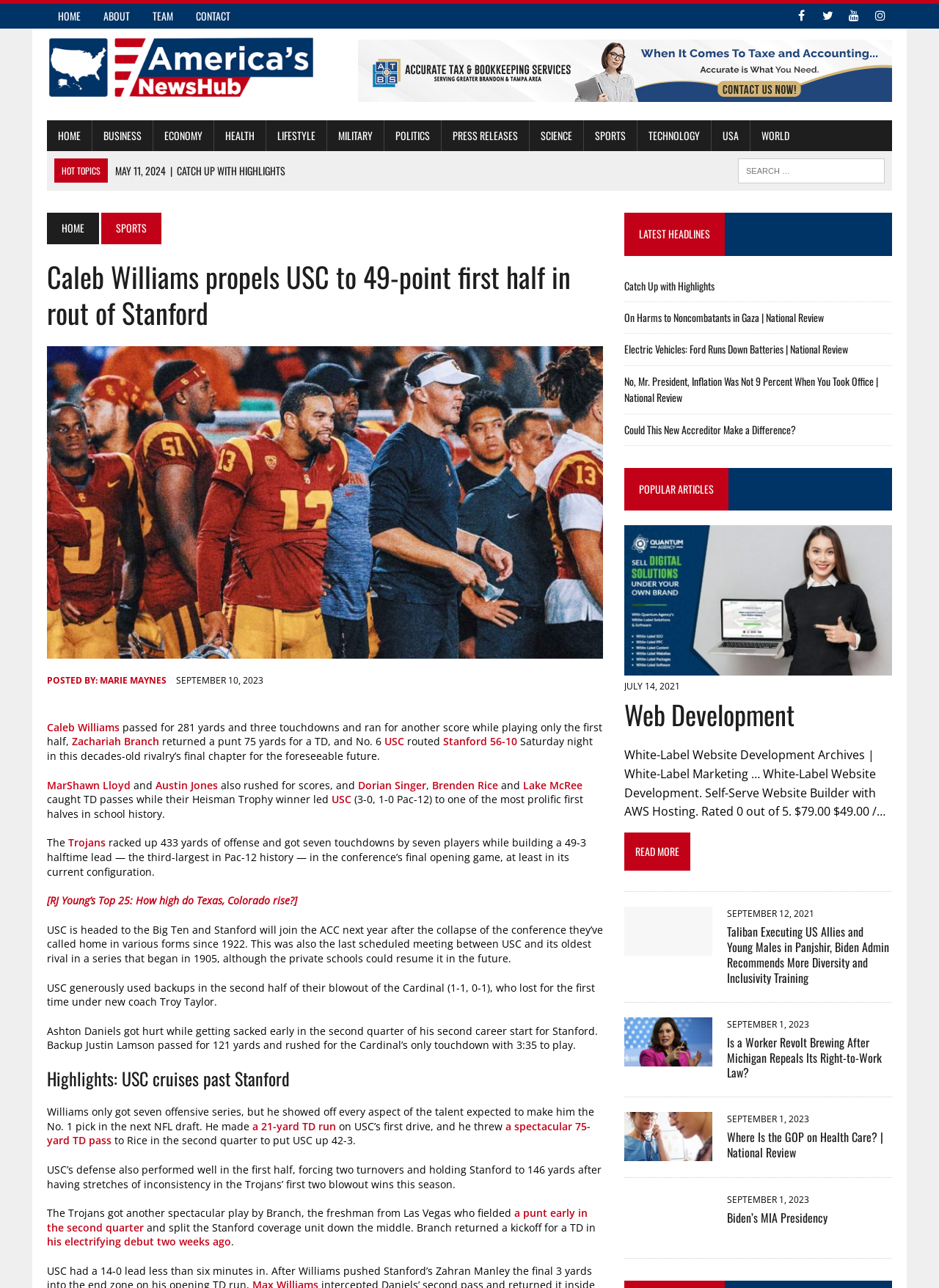Please find the bounding box coordinates of the element that needs to be clicked to perform the following instruction: "search for something". The bounding box coordinates should be four float numbers between 0 and 1, represented as [left, top, right, bottom].

[0.786, 0.123, 0.942, 0.143]